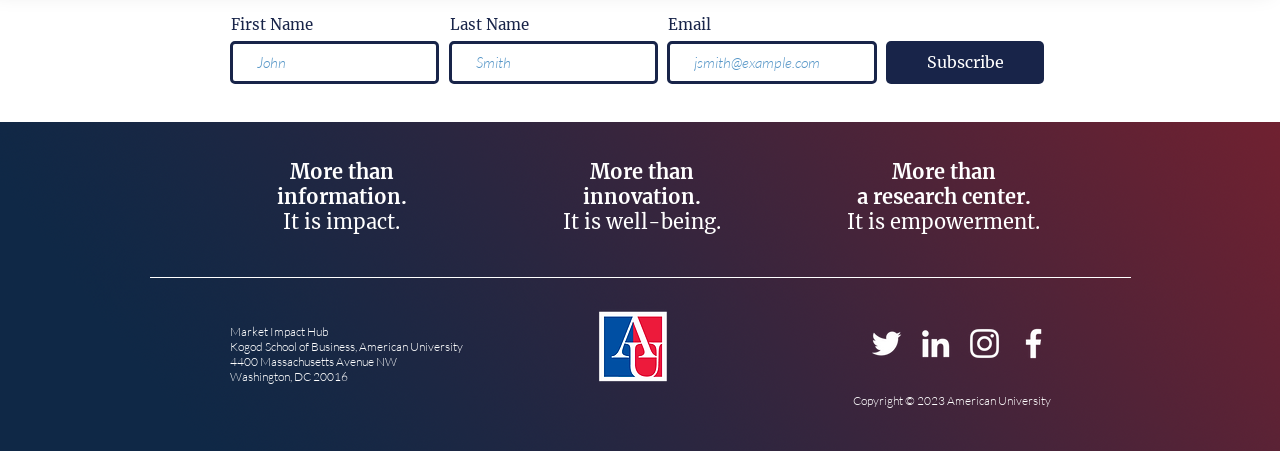Based on the image, provide a detailed response to the question:
How many social media links are available?

The Social Bar section of the webpage contains links to Twitter, LinkedIn, Instagram, and Facebook, indicating that there are four social media links available.